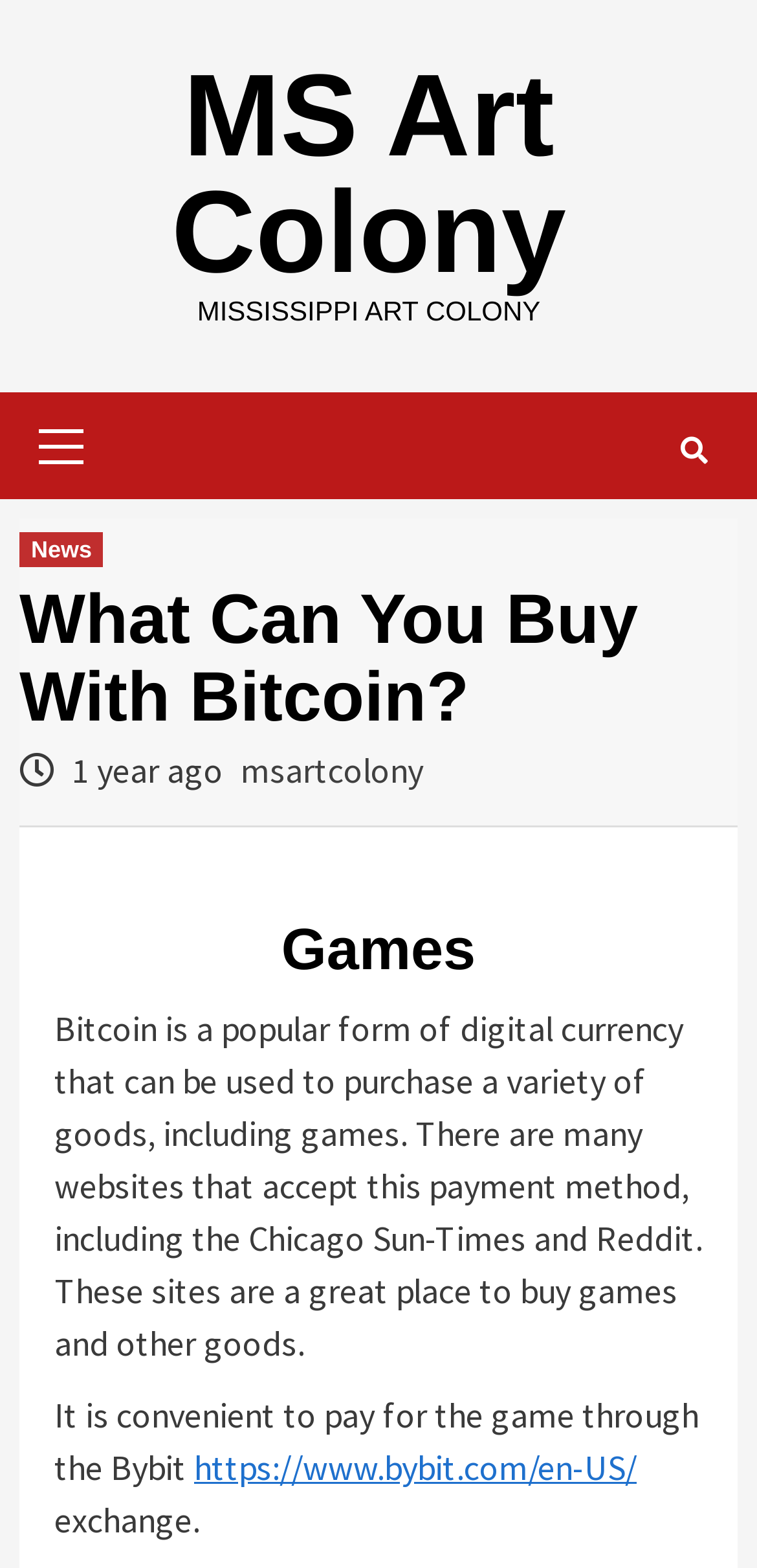What is the topic of the article?
Look at the image and provide a short answer using one word or a phrase.

What Can You Buy With Bitcoin?